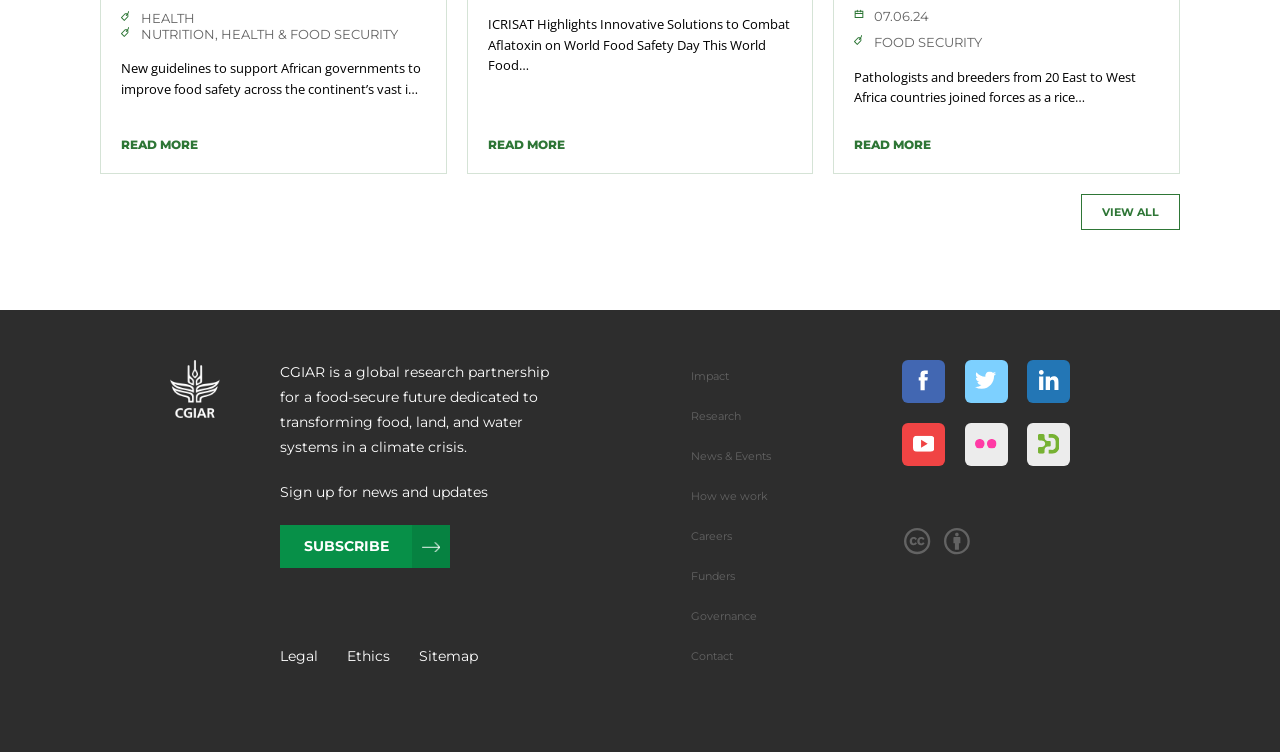What is the organization's goal?
Use the information from the screenshot to give a comprehensive response to the question.

According to the webpage content, the organization's goal is to achieve a food-secure future. This is stated in the section that describes the organization's mission, which mentions that the organization is dedicated to transforming food, land, and water systems in a climate crisis to achieve a food-secure future.